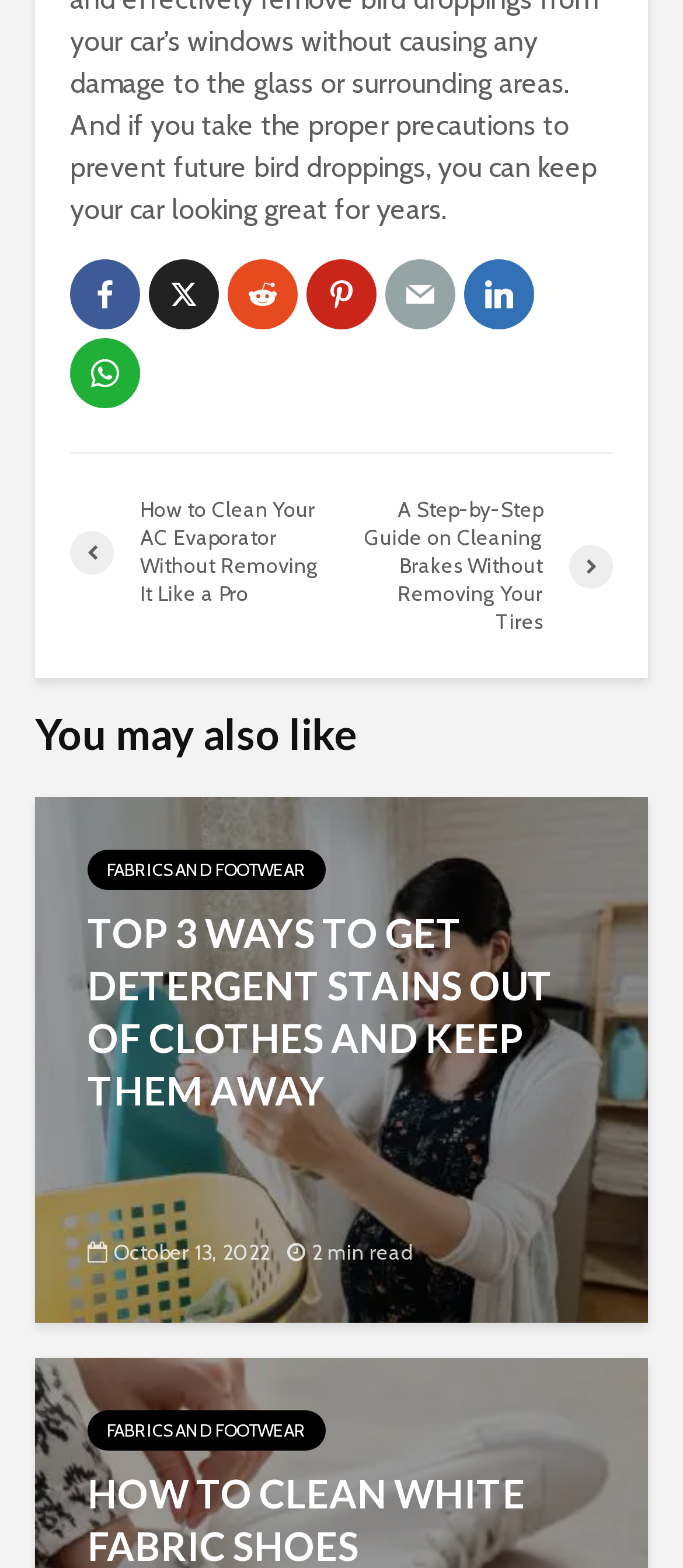Respond to the question below with a single word or phrase:
How long does it take to read the article 'Top 3 Ways to Get Detergent Stains out of Clothes and Keep Them Away'?

2 min